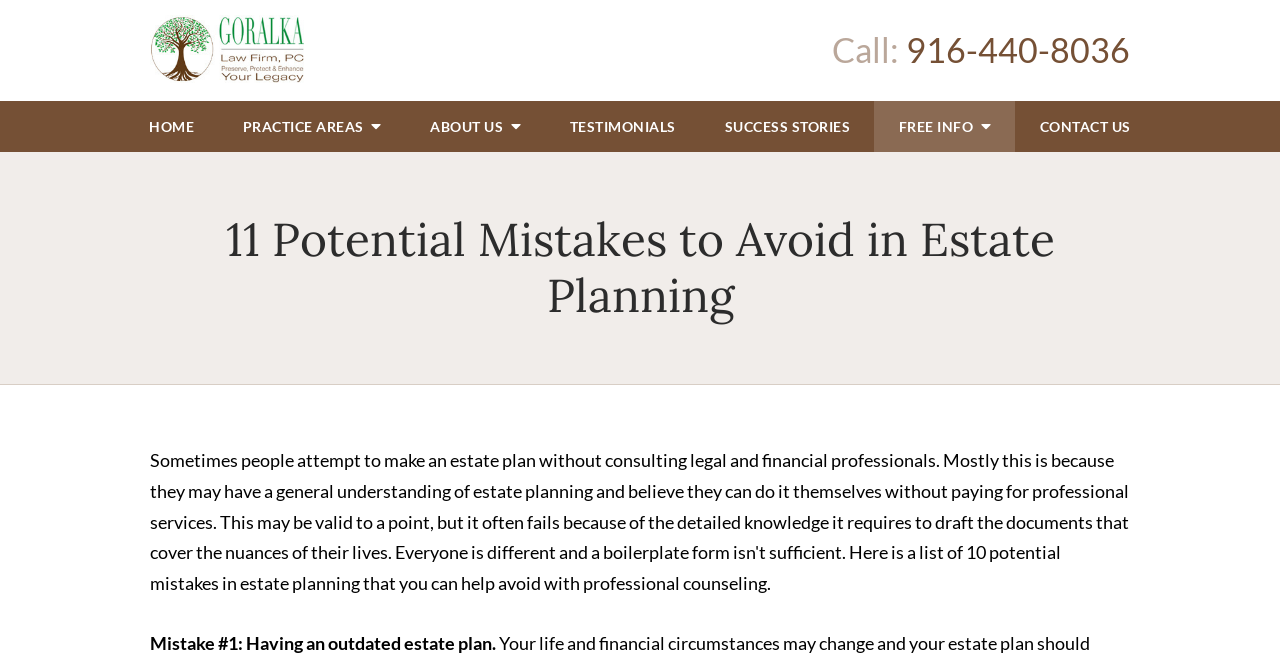What is the phone number to call?
Refer to the image and provide a one-word or short phrase answer.

916-440-8036